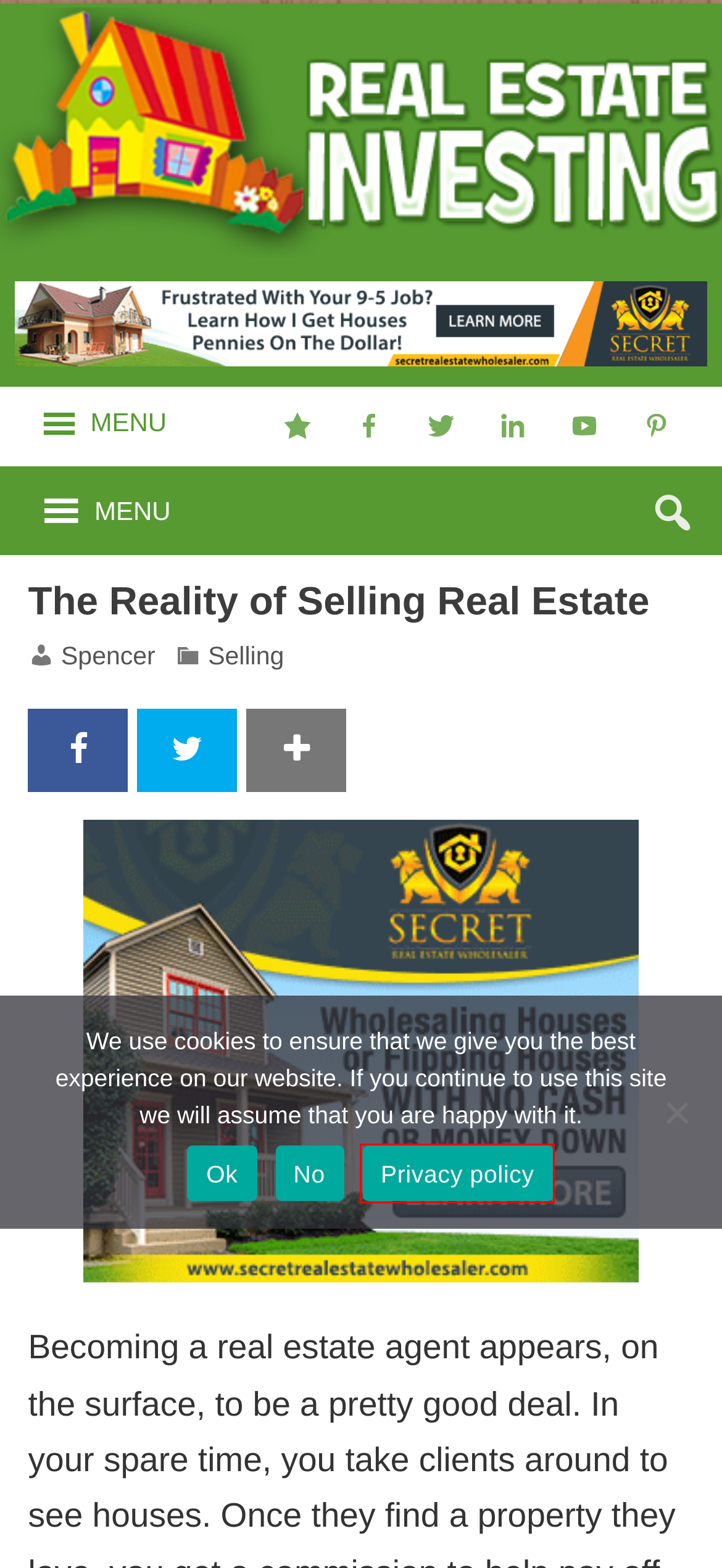Look at the screenshot of a webpage where a red bounding box surrounds a UI element. Your task is to select the best-matching webpage description for the new webpage after you click the element within the bounding box. The available options are:
A. Selling
B. Real Estate Investing
C. Privacy Policy
D. Tips For Preparing To Sell Your Home
E. Spencer | Real Estate Investing
F. How to Sell Your Home Fast
G. 领英企业服务
H. Making Your Home Ready to Sell

C